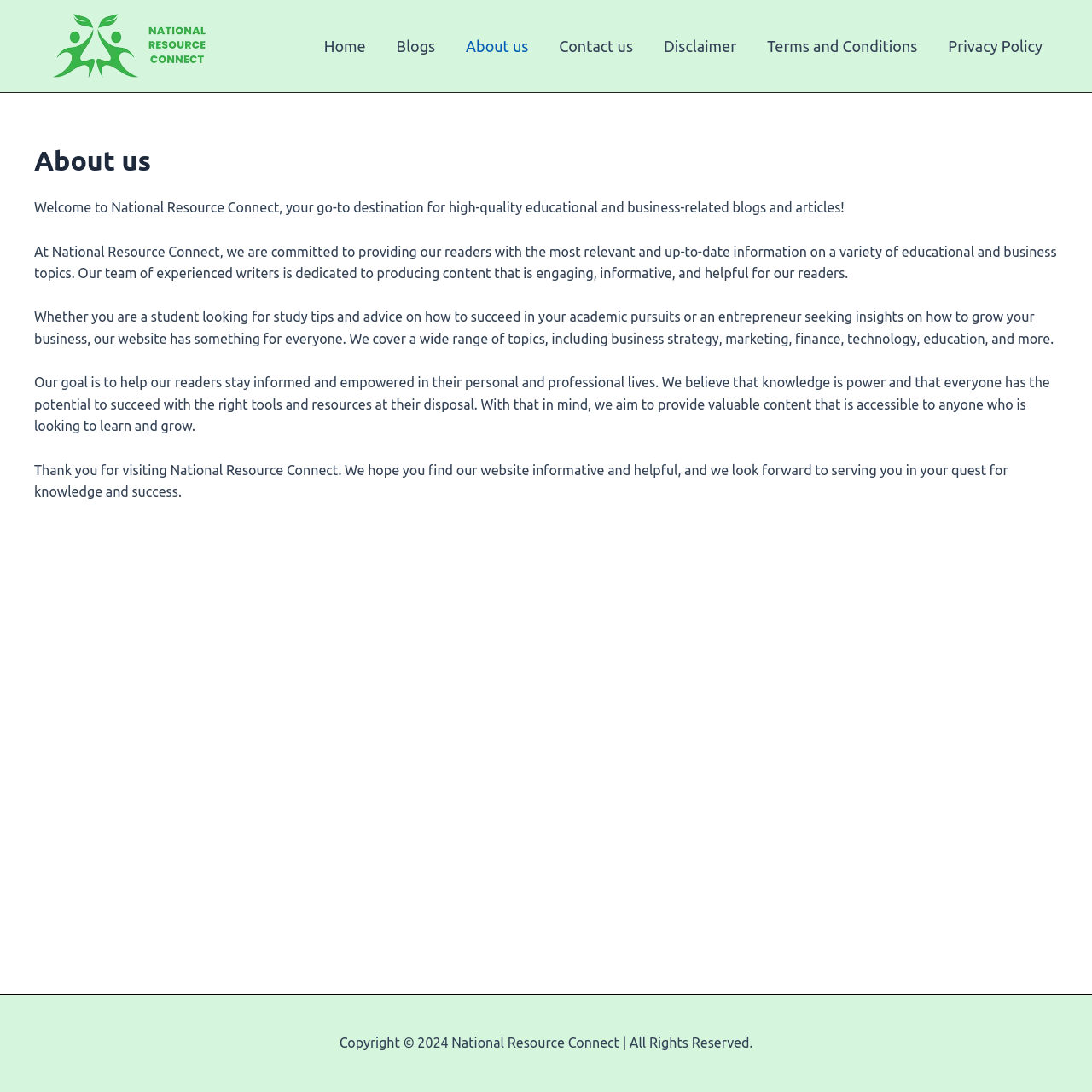Determine the bounding box of the UI component based on this description: "Disclaimer". The bounding box coordinates should be four float values between 0 and 1, i.e., [left, top, right, bottom].

[0.594, 0.011, 0.688, 0.073]